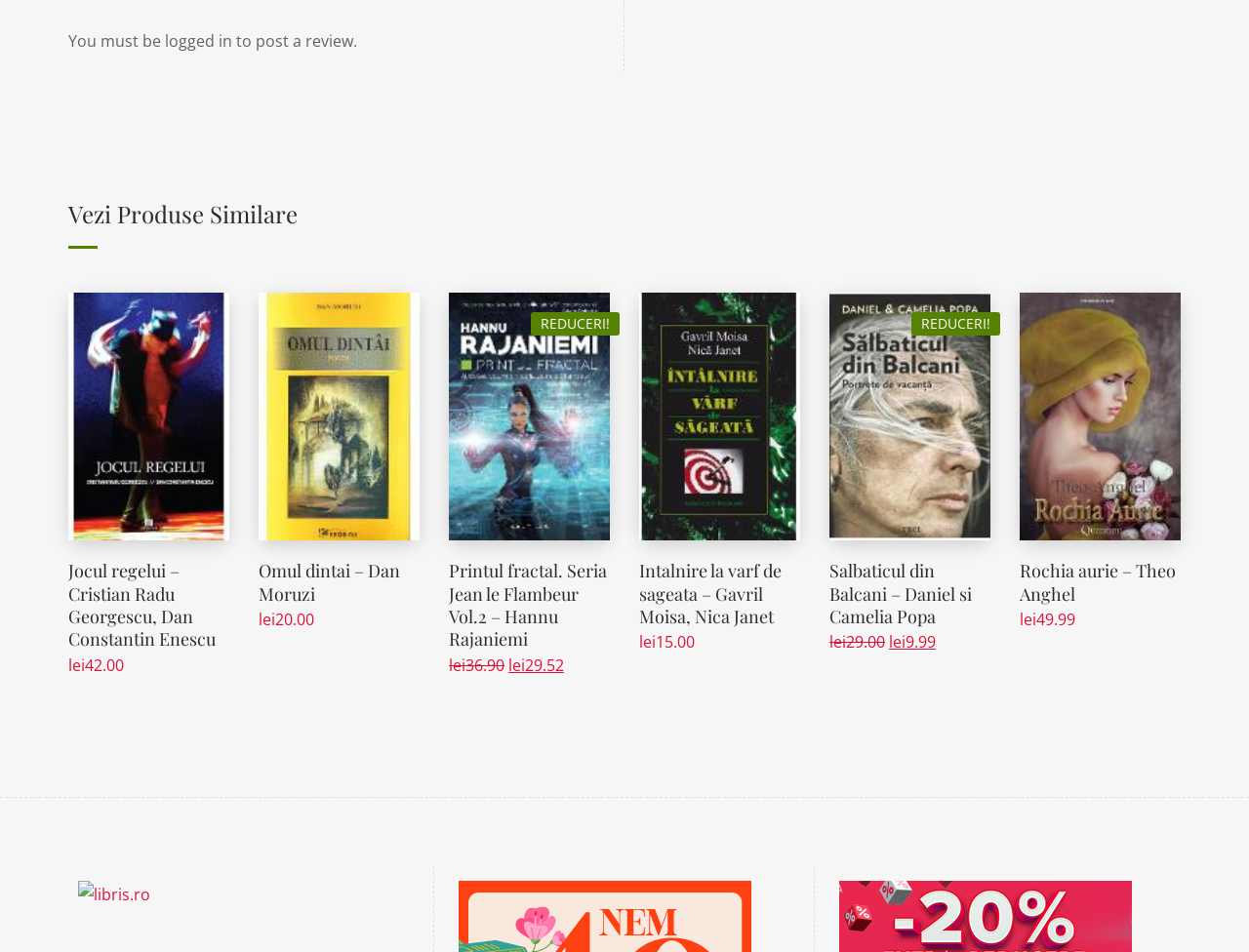Provide the bounding box coordinates of the section that needs to be clicked to accomplish the following instruction: "Quick view the product Omul dintai – Dan Moruzi."

[0.225, 0.456, 0.318, 0.485]